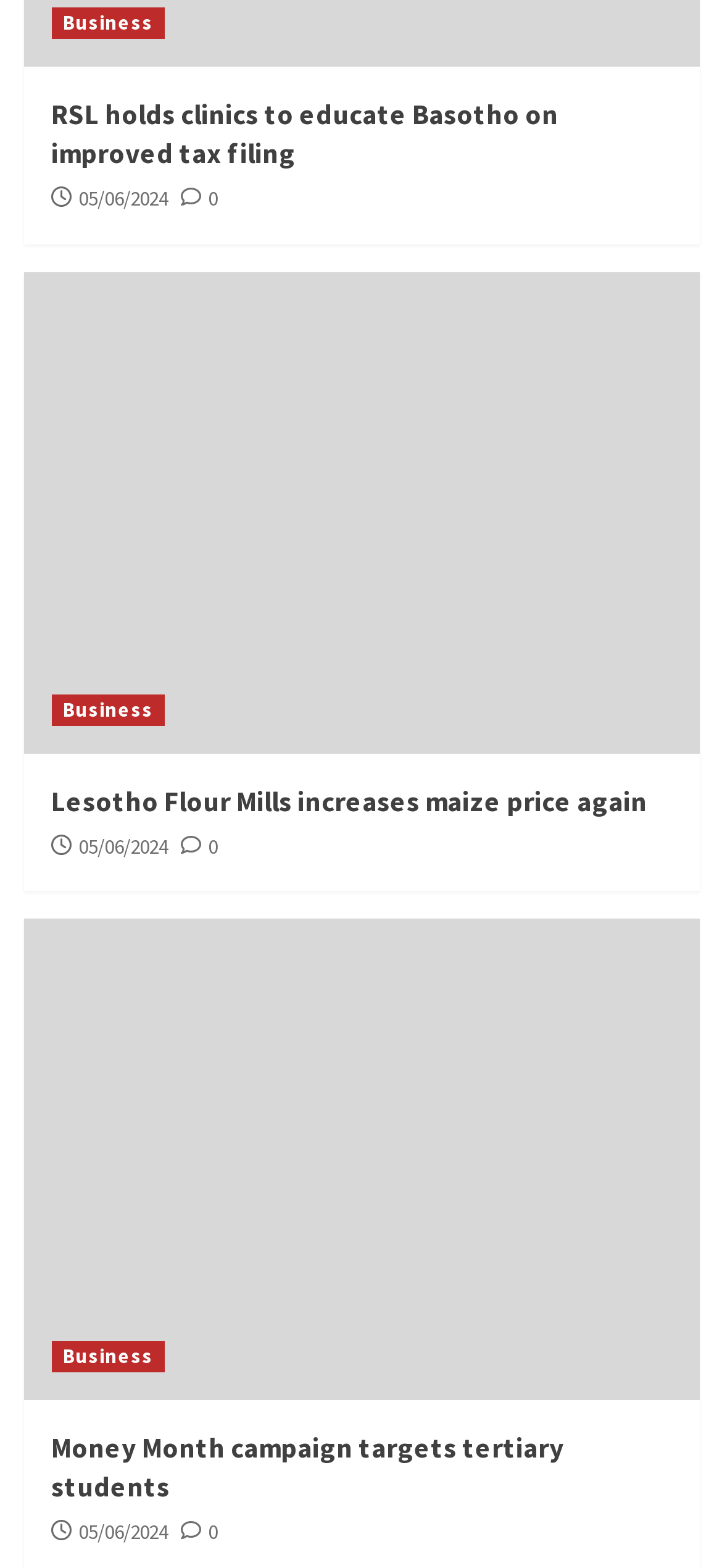Pinpoint the bounding box coordinates of the clickable area necessary to execute the following instruction: "Read the news about RSL holding clinics to educate Basotho on improved tax filing". The coordinates should be given as four float numbers between 0 and 1, namely [left, top, right, bottom].

[0.071, 0.062, 0.773, 0.109]